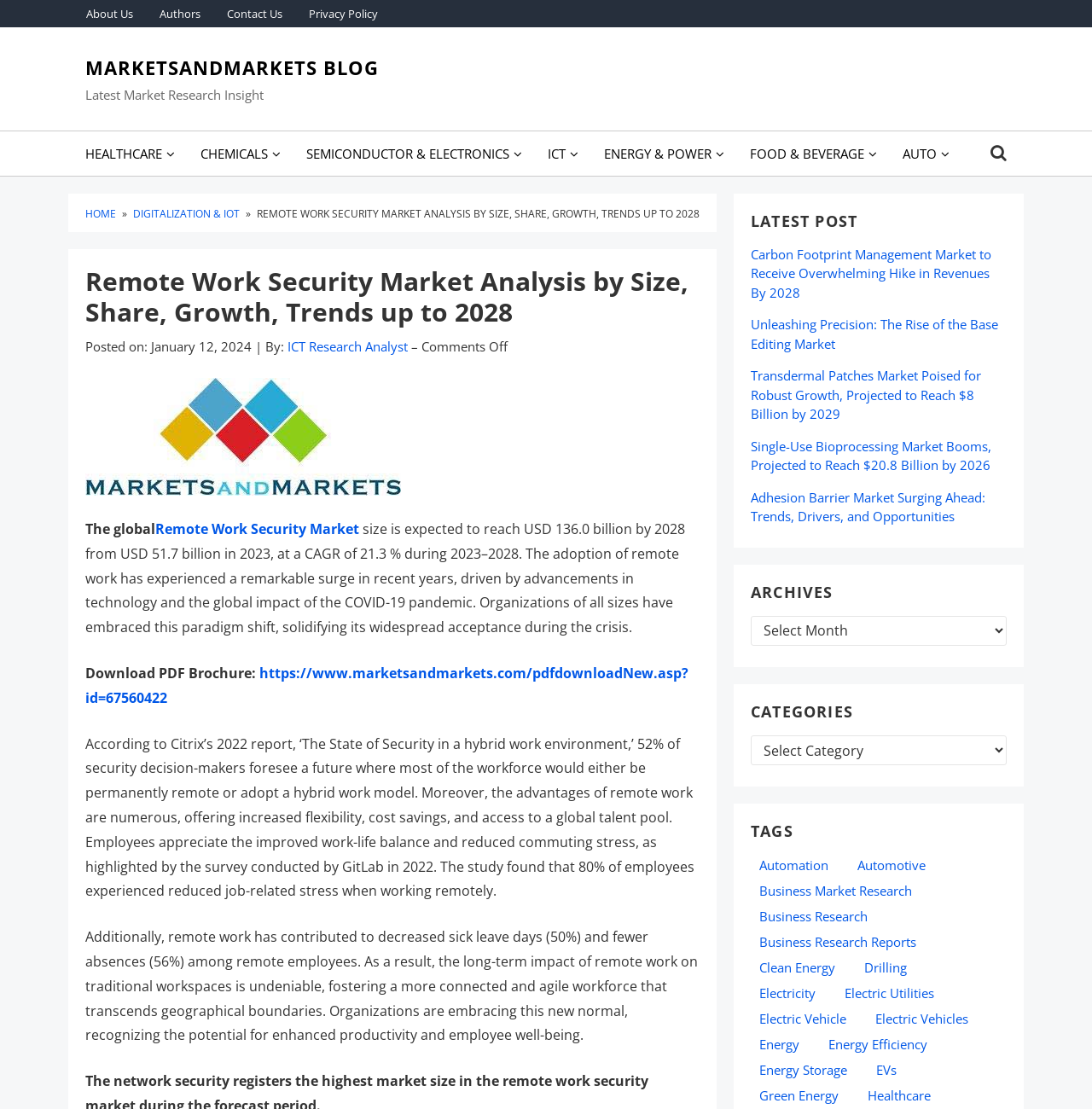Please identify the bounding box coordinates of the clickable area that will fulfill the following instruction: "Click on the 'About Us' link". The coordinates should be in the format of four float numbers between 0 and 1, i.e., [left, top, right, bottom].

[0.066, 0.0, 0.134, 0.025]